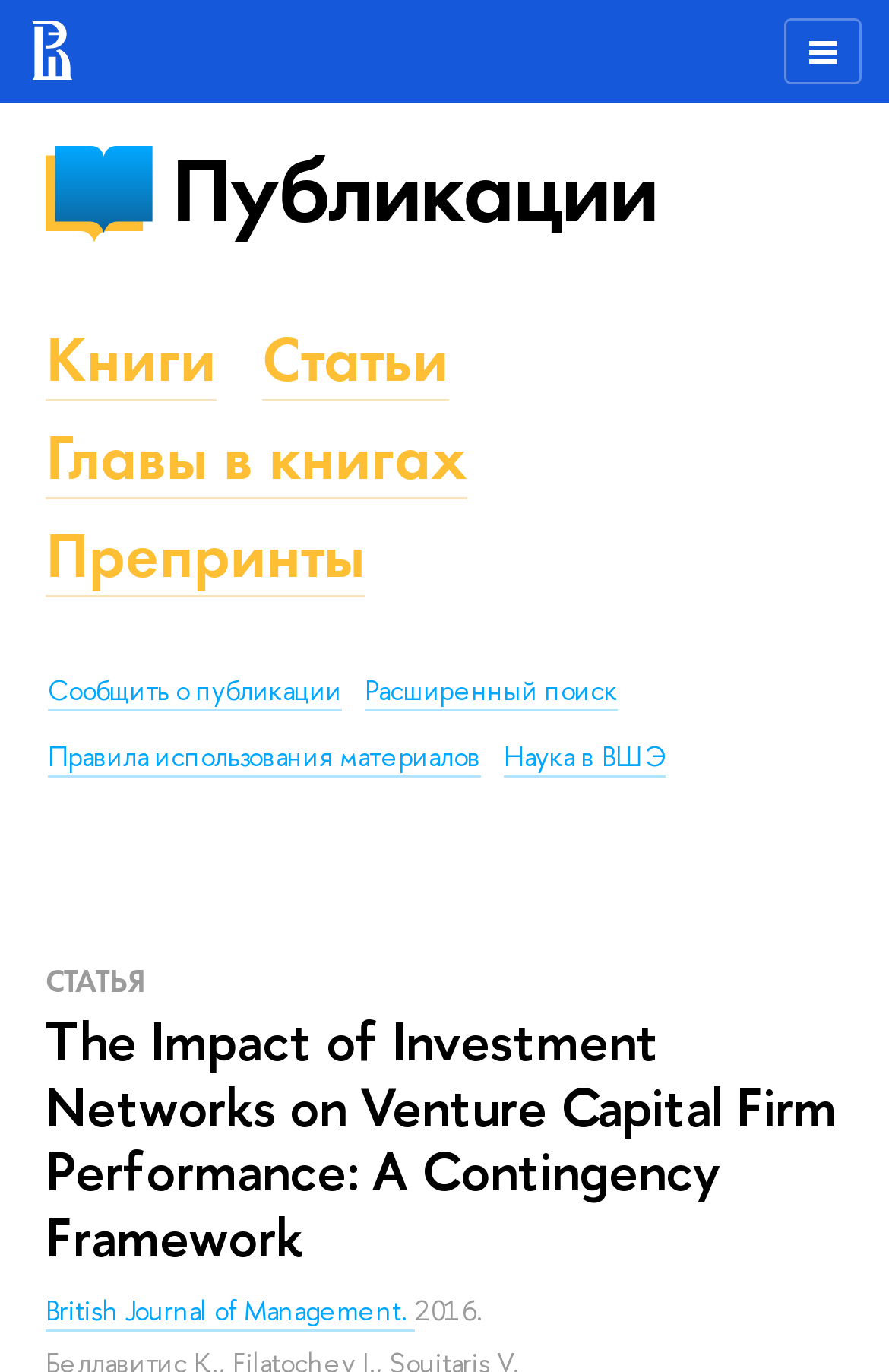Explain the contents of the webpage comprehensively.

The webpage appears to be an academic article or research paper focused on the topic of venture capital and investment networks. At the top-left corner, there is a small image and a link. On the top-right side, there is an insertion with no text. 

Below the top section, there are several links arranged horizontally, including "Публикации", "Книги", "Статьи", "Главы в книгах", "Препринты", "Сообщить о публикации", "Расширенный поиск", "Правила использования материалов", and "Наука в ВШЭ". These links seem to be a navigation menu or a list of related resources.

Further down, there are two headings. The first one is "СТАТЬЯ", and the second one is the title of the article, "The Impact of Investment Networks on Venture Capital Firm Performance: A Contingency Framework". This title is quite long and takes up most of the width of the page.

Below the title, there is a citation or reference, which includes a link to "British Journal of Management" and the publication year "2016".